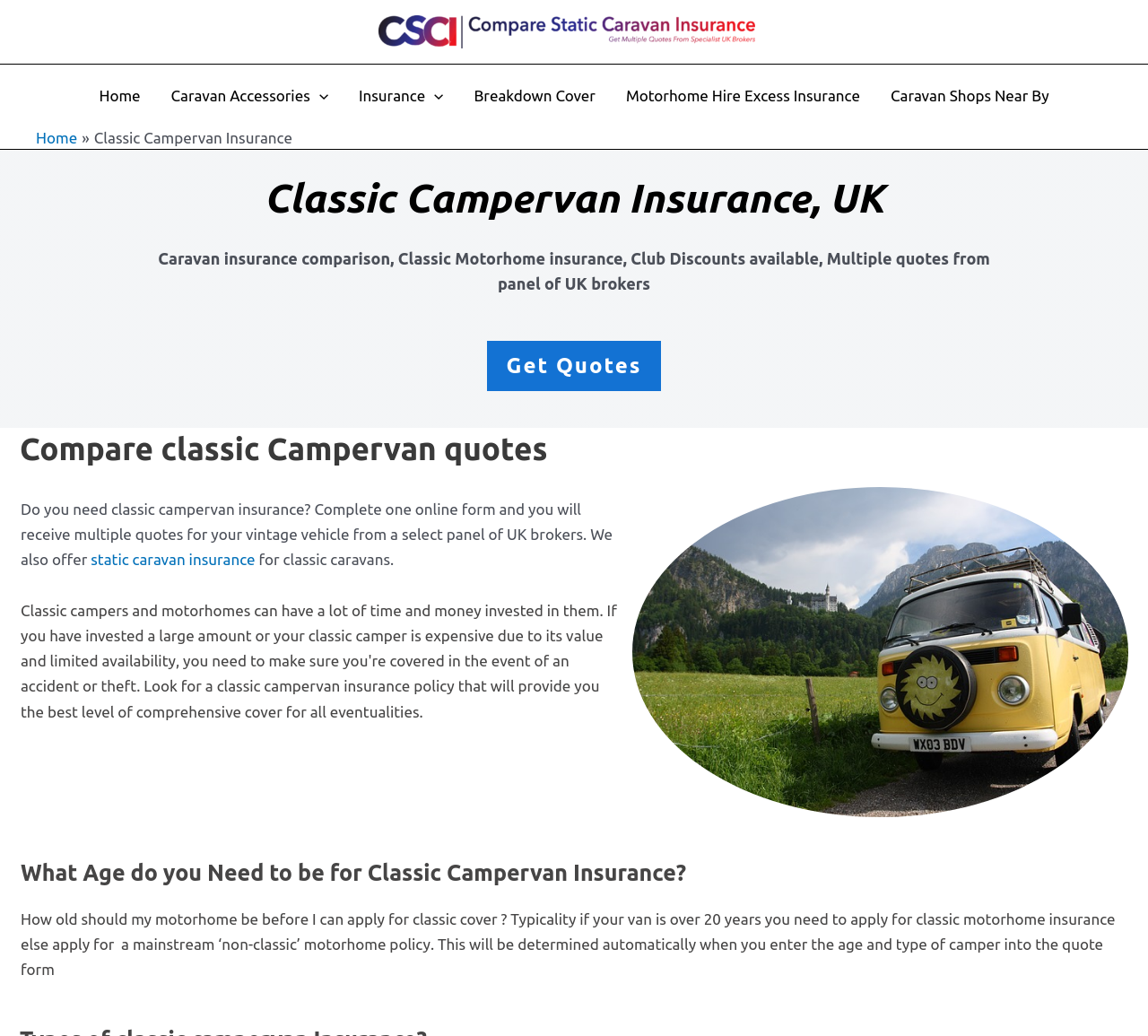Locate the UI element that matches the description parent_node: Caravan Accessories aria-label="Menu Toggle" in the webpage screenshot. Return the bounding box coordinates in the format (top-left x, top-left y, bottom-right x, bottom-right y), with values ranging from 0 to 1.

[0.27, 0.062, 0.286, 0.123]